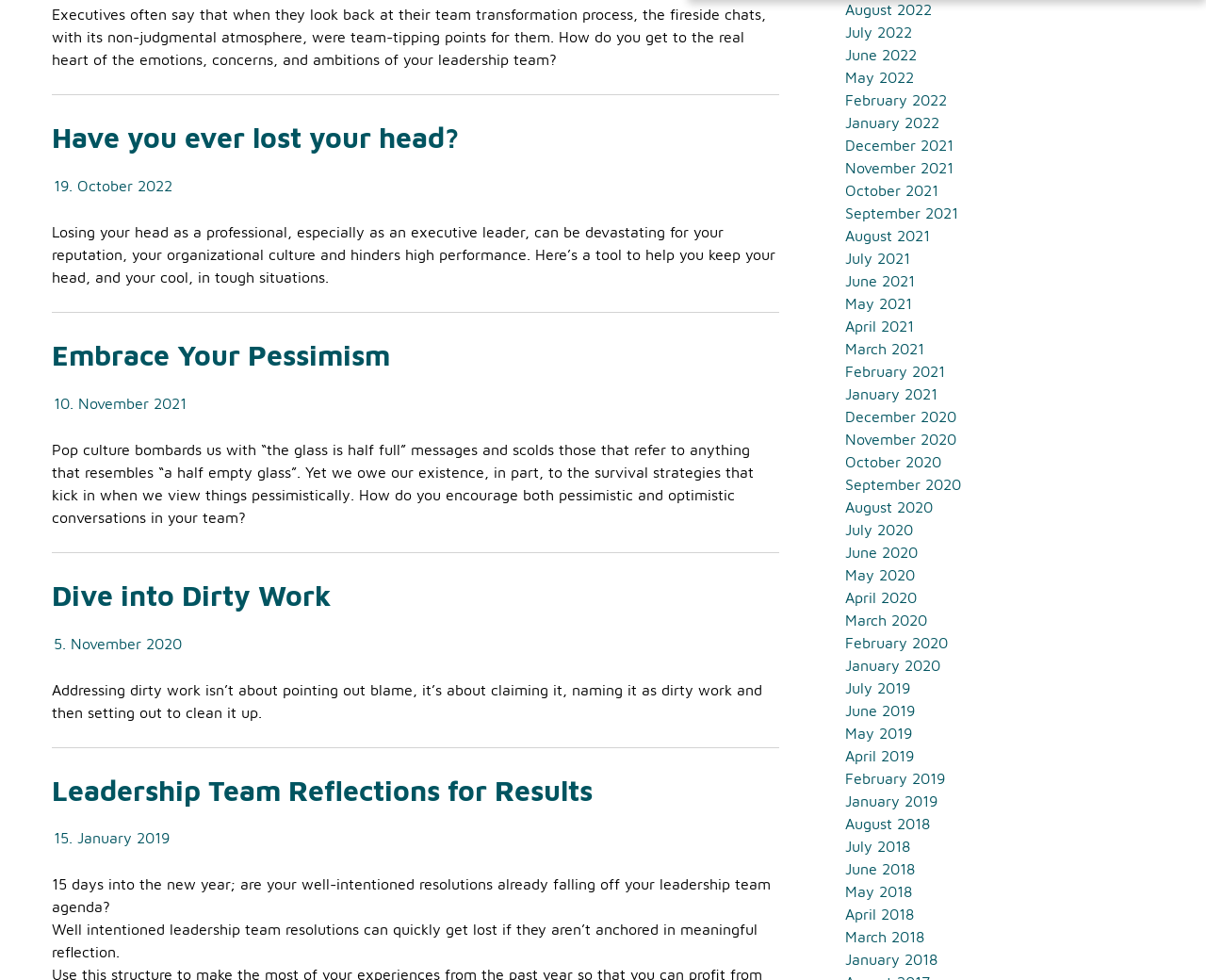Provide a one-word or one-phrase answer to the question:
How many articles are on this webpage?

4